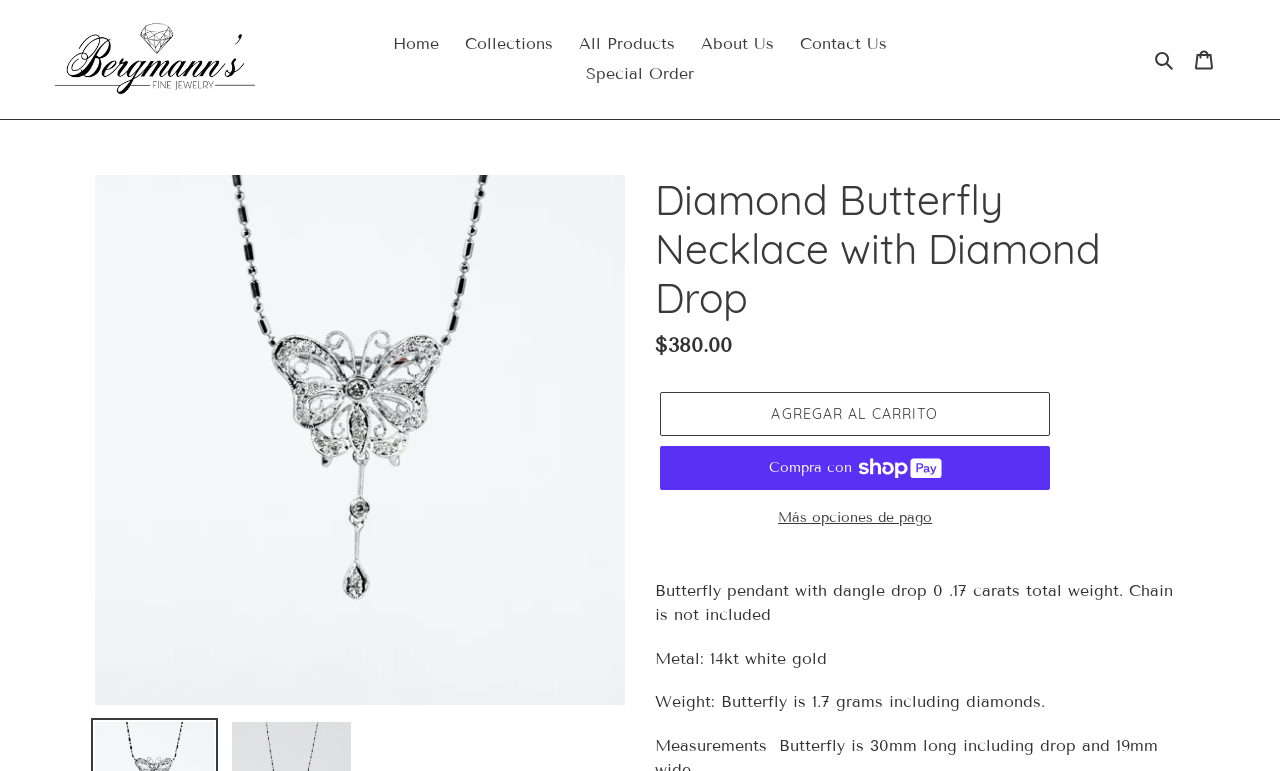Please indicate the bounding box coordinates of the element's region to be clicked to achieve the instruction: "Search using the 'Buscar' button". Provide the coordinates as four float numbers between 0 and 1, i.e., [left, top, right, bottom].

[0.897, 0.06, 0.924, 0.094]